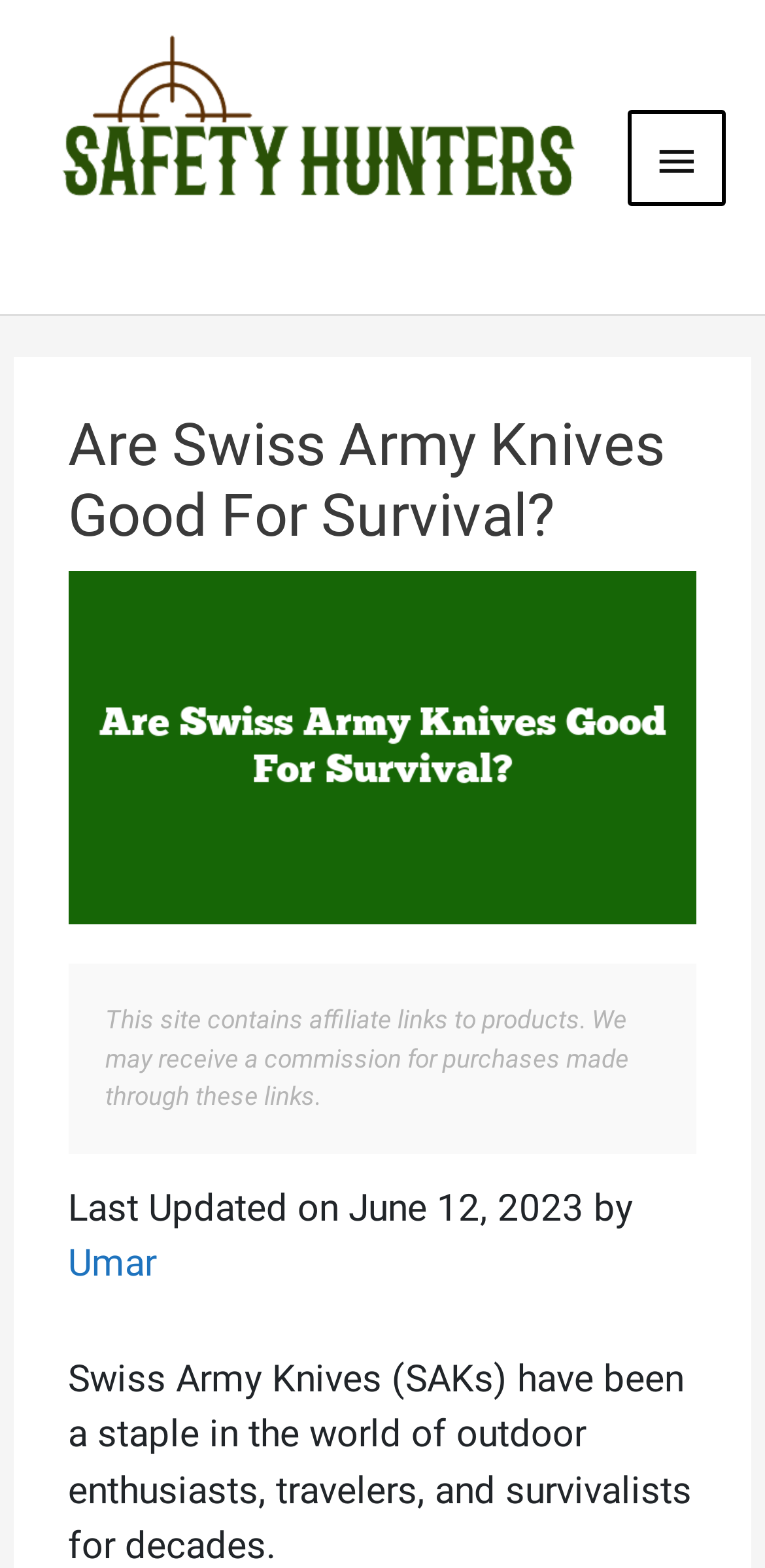Offer a meticulous description of the webpage's structure and content.

The webpage is about Swiss Army Knives and their relevance to survival. At the top left, there is a logo image of "Safety Hunters" accompanied by a link with the same name. To the right of the logo, there is a main menu button that, when expanded, reveals a header section.

In the header section, the title "Are Swiss Army Knives Good For Survival?" is prominently displayed. Below the title, there is an image that takes up a significant portion of the header section. Underneath the image, there is a paragraph of text that discloses the site's use of affiliate links.

Further down, there is a line of text indicating when the page was last updated, followed by a link to the author, "Umar". At the top right, there is a small section labeled "Post navigation".